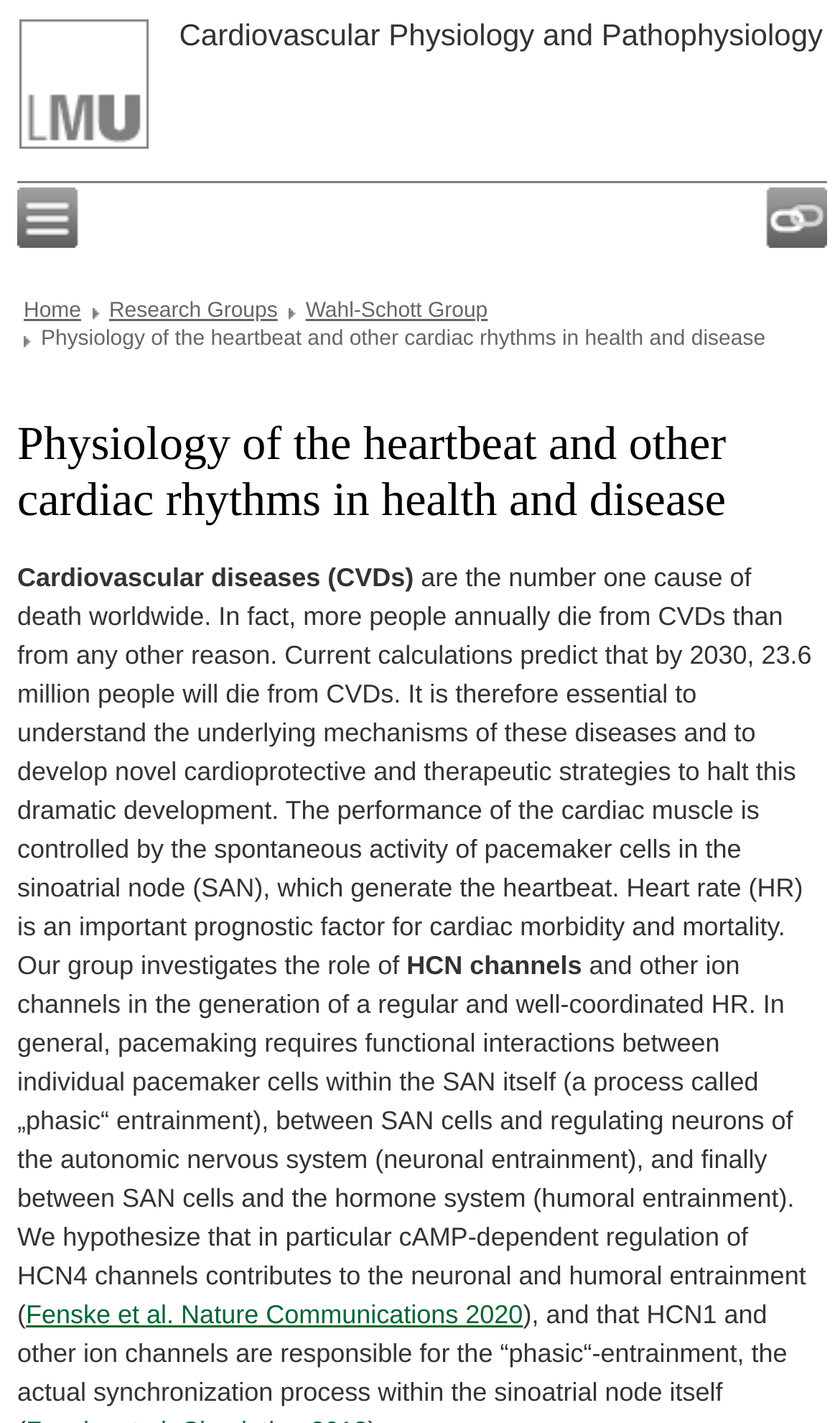Analyze the image and answer the question with as much detail as possible: 
What is the main topic of this webpage?

Based on the webpage content, the main topic is Cardiovascular Physiology, which is evident from the heading 'Physiology of the heartbeat and other cardiac rhythms in health and disease' and the text discussing Cardiovascular diseases (CVDs) and the role of HCN channels in the generation of a regular and well-coordinated heart rate.